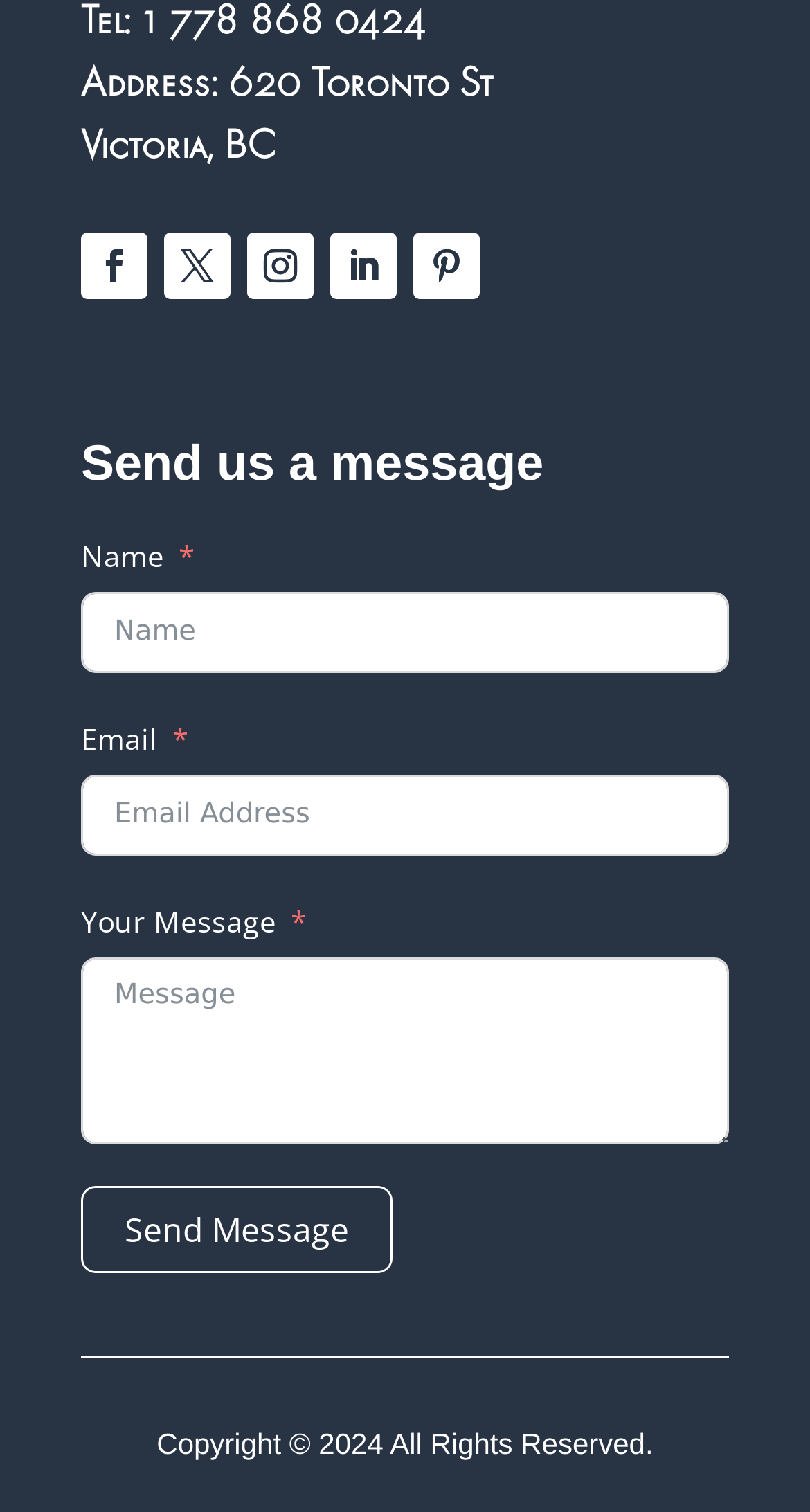Locate the bounding box coordinates of the element that should be clicked to fulfill the instruction: "Fill in the name field".

[0.1, 0.392, 0.9, 0.445]